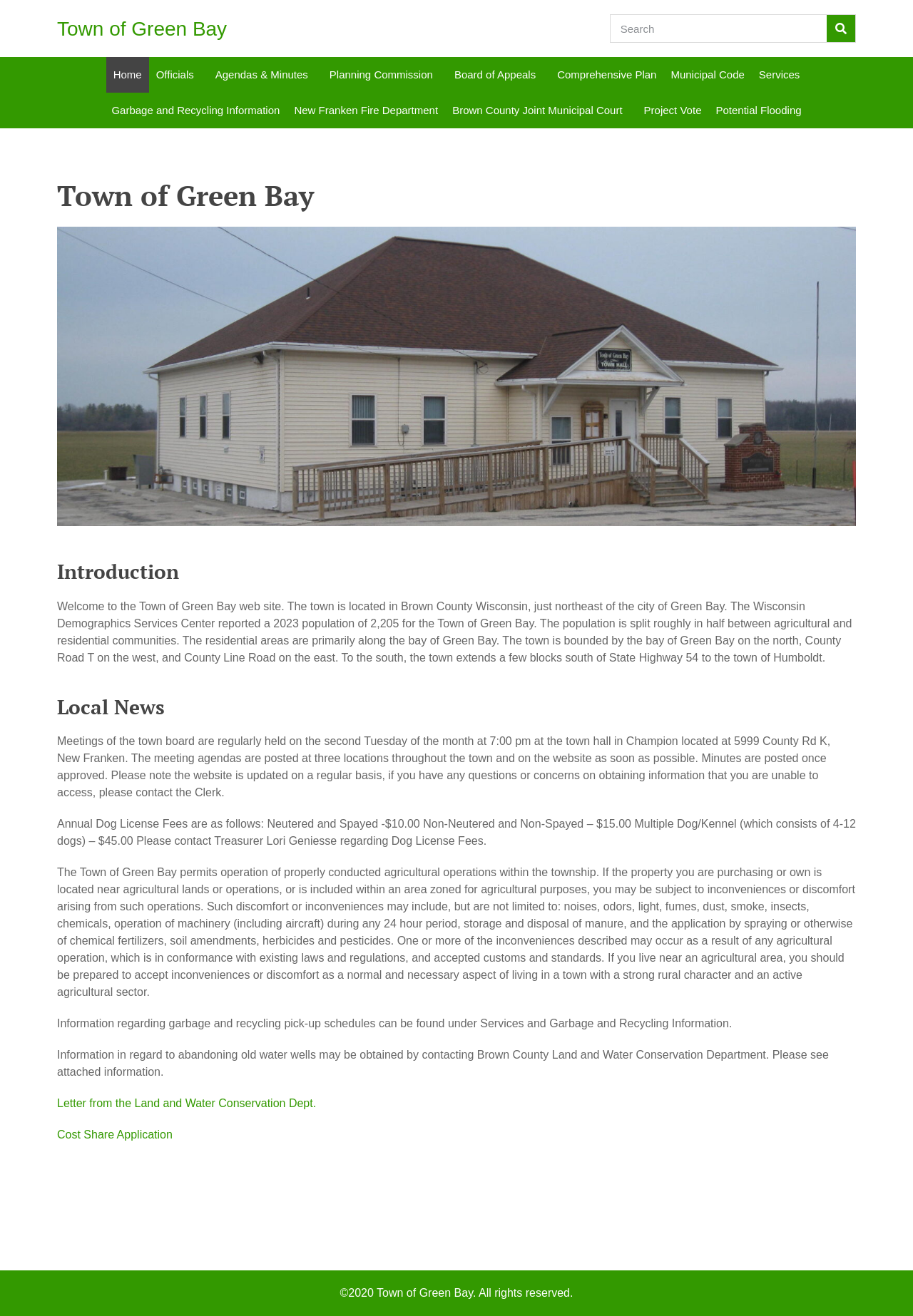What can be found under 'Services' and 'Garbage and Recycling Information'?
Based on the image, answer the question with as much detail as possible.

I found this information in the 'Local News' section, which states 'Information regarding garbage and recycling pick-up schedules can be found under Services and Garbage and Recycling Information.'